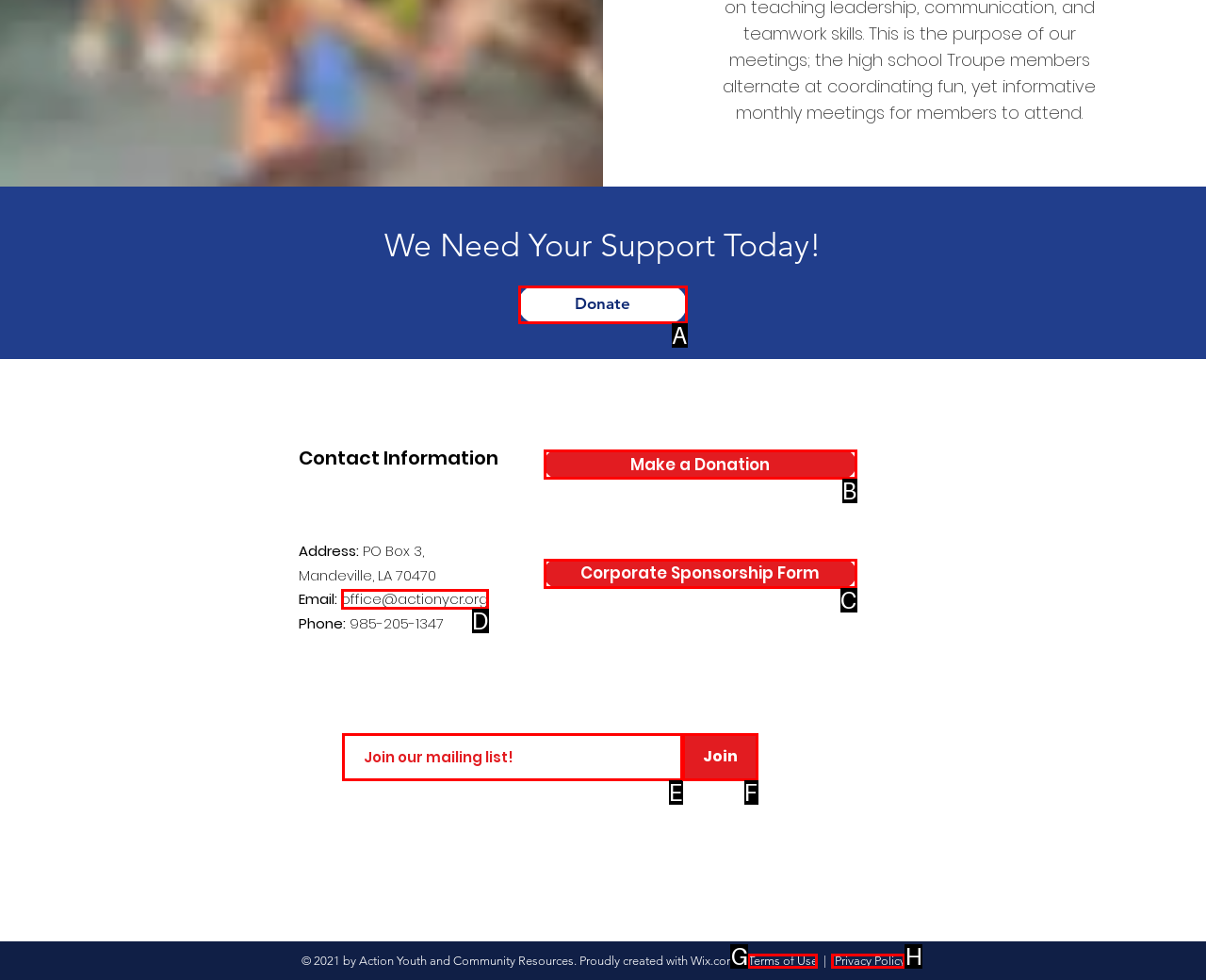Identify the option that corresponds to the description: Terms of Use 
Provide the letter of the matching option from the available choices directly.

G